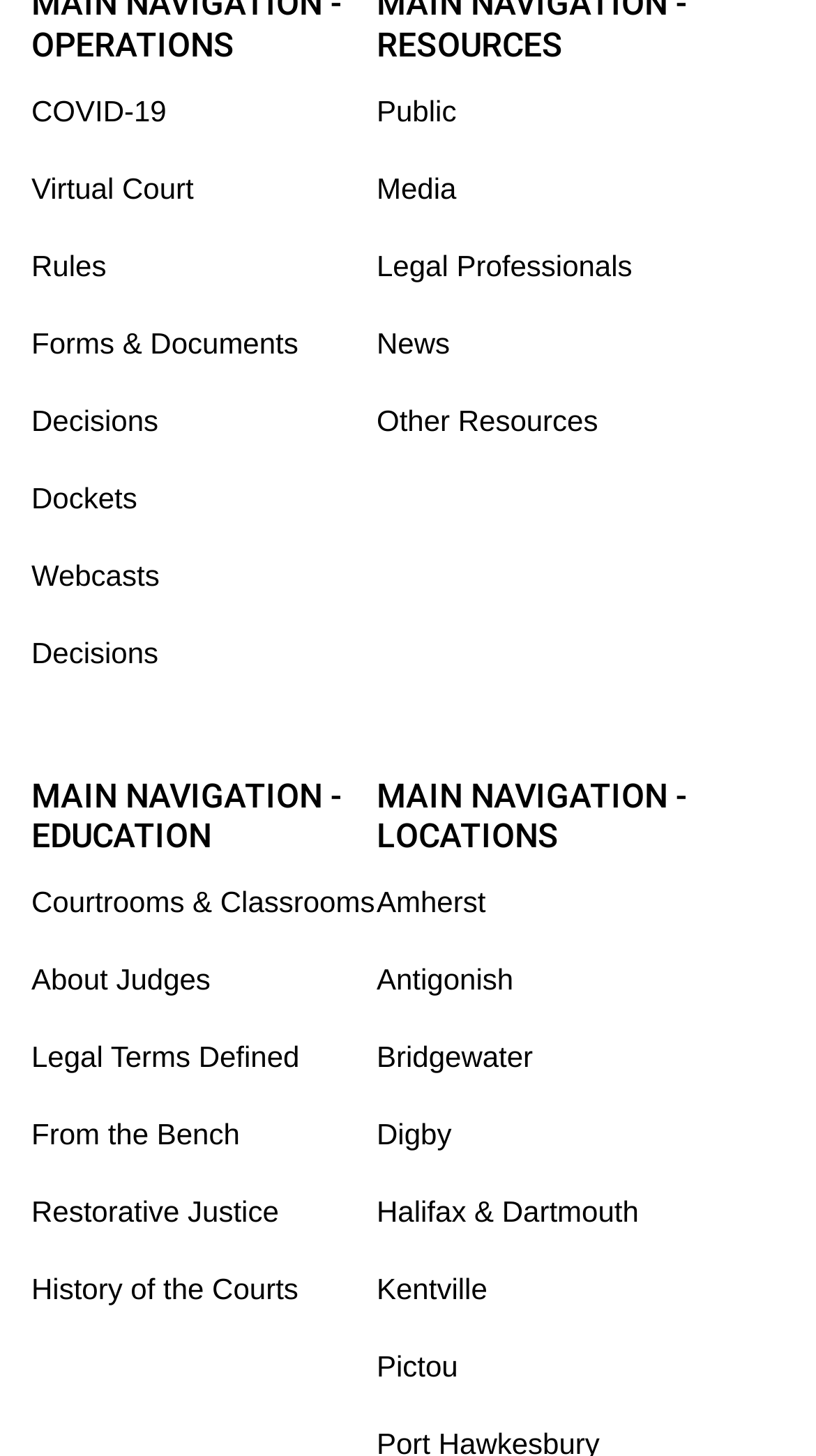Please determine the bounding box coordinates of the element to click in order to execute the following instruction: "Visit the Halifax & Dartmouth location". The coordinates should be four float numbers between 0 and 1, specified as [left, top, right, bottom].

[0.462, 0.806, 0.885, 0.859]